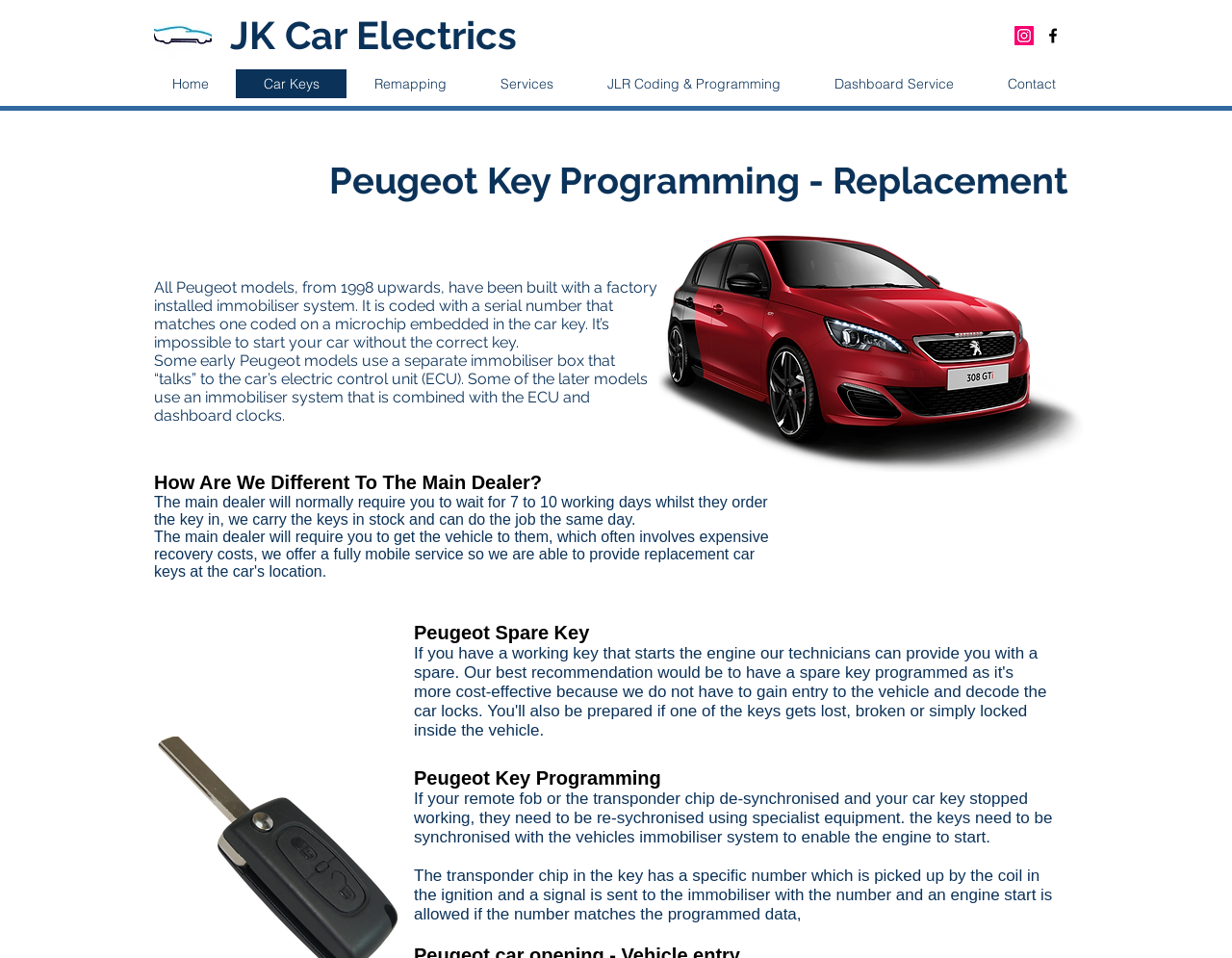Highlight the bounding box coordinates of the region I should click on to meet the following instruction: "Click the logo".

[0.125, 0.006, 0.172, 0.067]